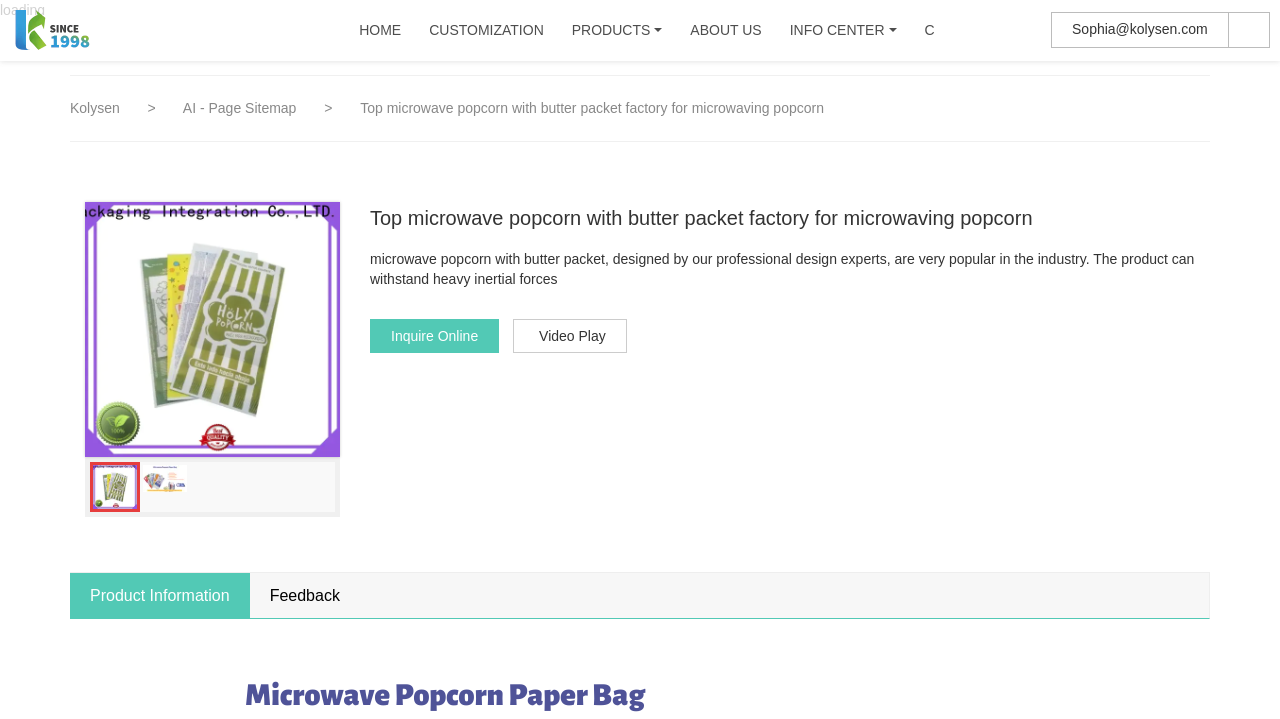Please give a one-word or short phrase response to the following question: 
What is the product being described?

Microwave popcorn with butter packet